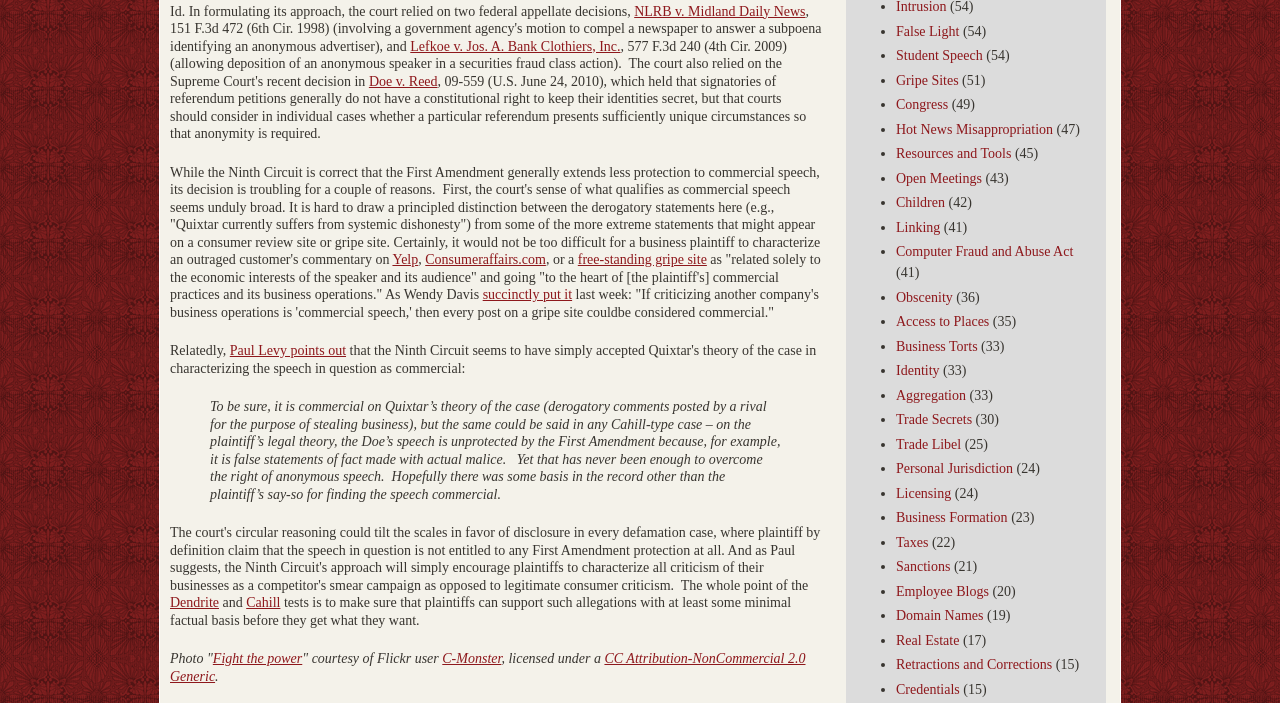Could you determine the bounding box coordinates of the clickable element to complete the instruction: "Read the article 'The Latest Prevailing HVAC Trends in Texas'"? Provide the coordinates as four float numbers between 0 and 1, i.e., [left, top, right, bottom].

None